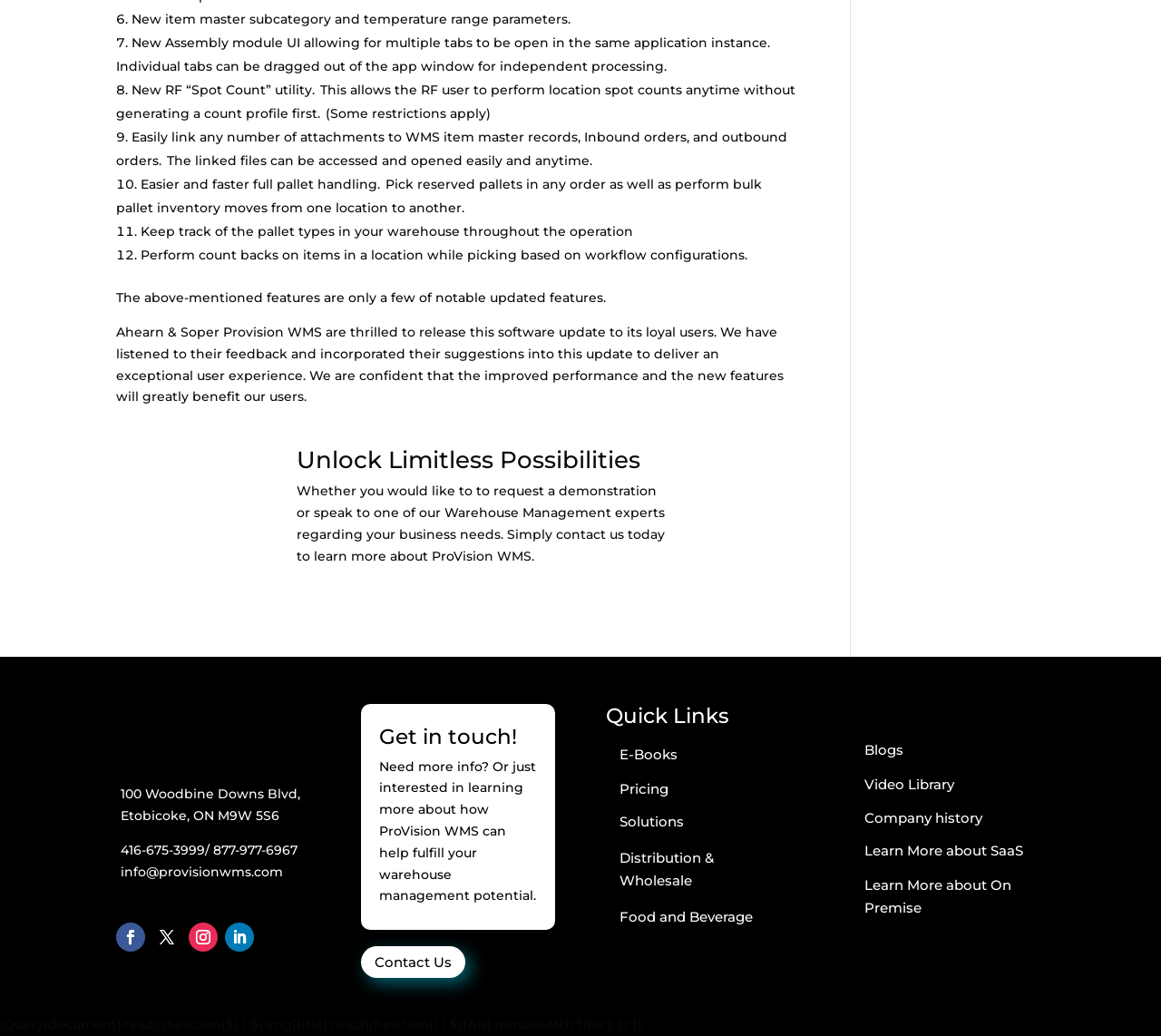Find the bounding box of the web element that fits this description: "Search".

None